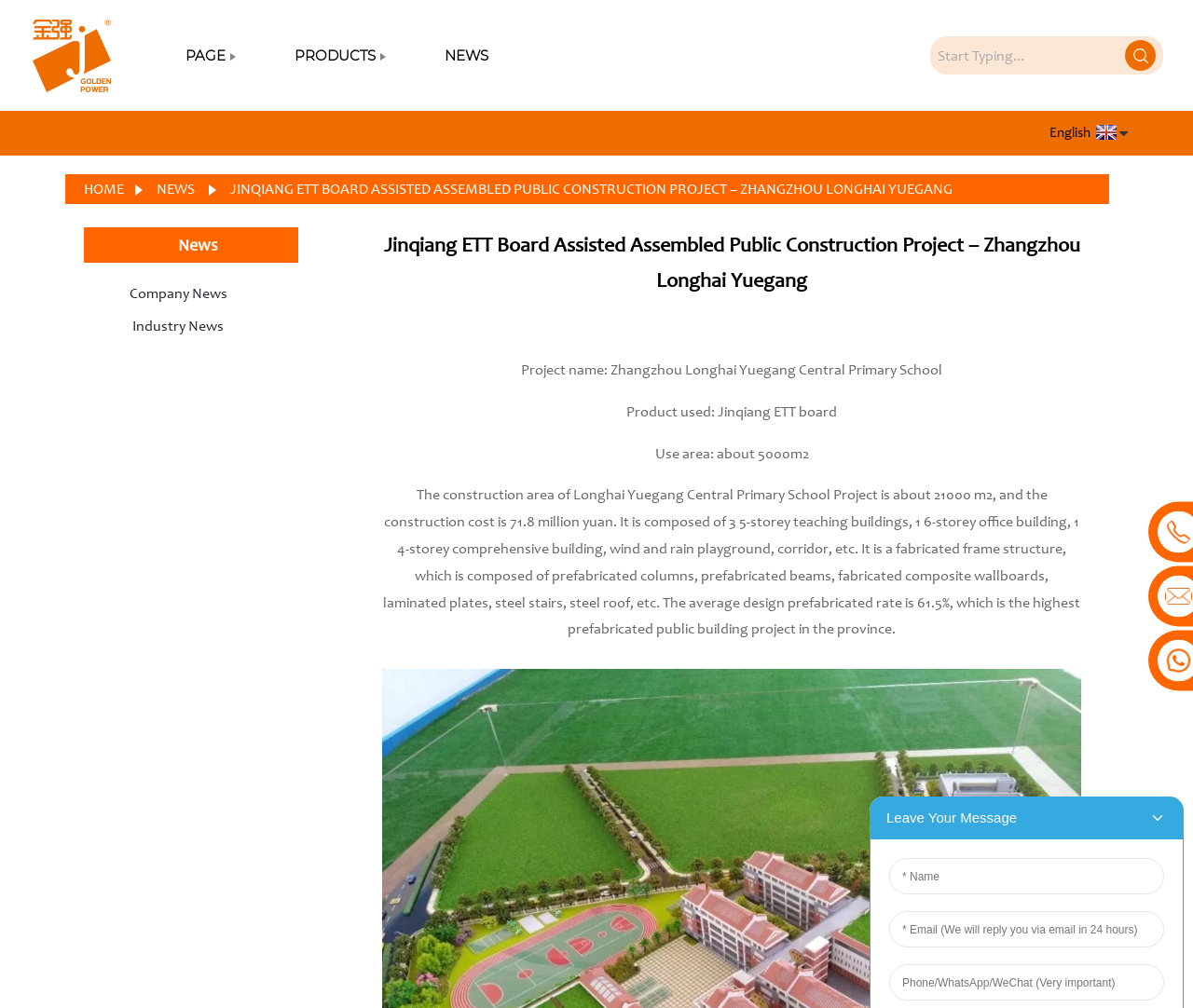Find the bounding box coordinates for the area that should be clicked to accomplish the instruction: "Search for something".

[0.78, 0.036, 0.949, 0.074]